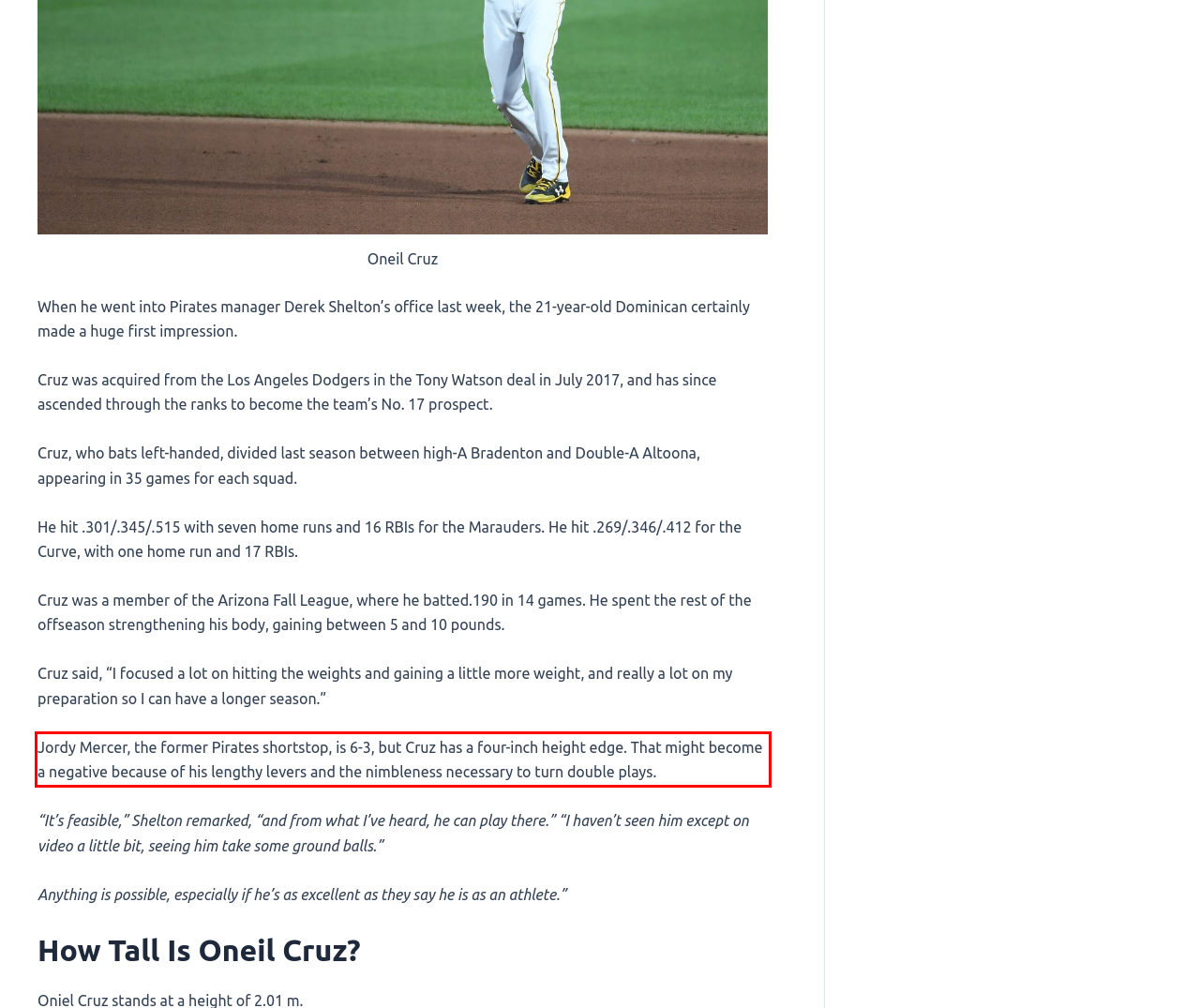You are provided with a screenshot of a webpage that includes a red bounding box. Extract and generate the text content found within the red bounding box.

Jordy Mercer, the former Pirates shortstop, is 6-3, but Cruz has a four-inch height edge. That might become a negative because of his lengthy levers and the nimbleness necessary to turn double plays.